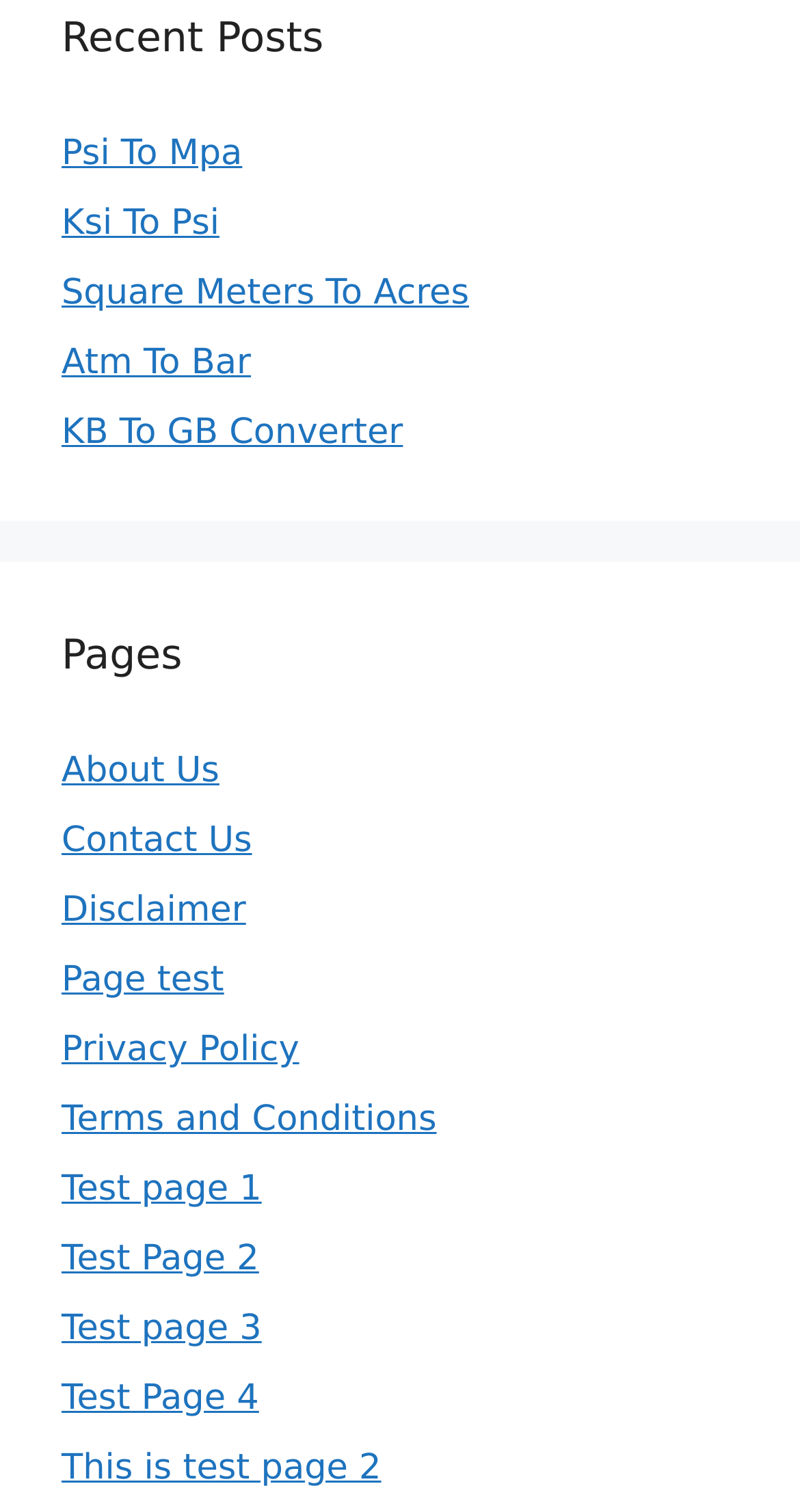Pinpoint the bounding box coordinates of the element that must be clicked to accomplish the following instruction: "View recent posts". The coordinates should be in the format of four float numbers between 0 and 1, i.e., [left, top, right, bottom].

[0.077, 0.004, 0.923, 0.044]